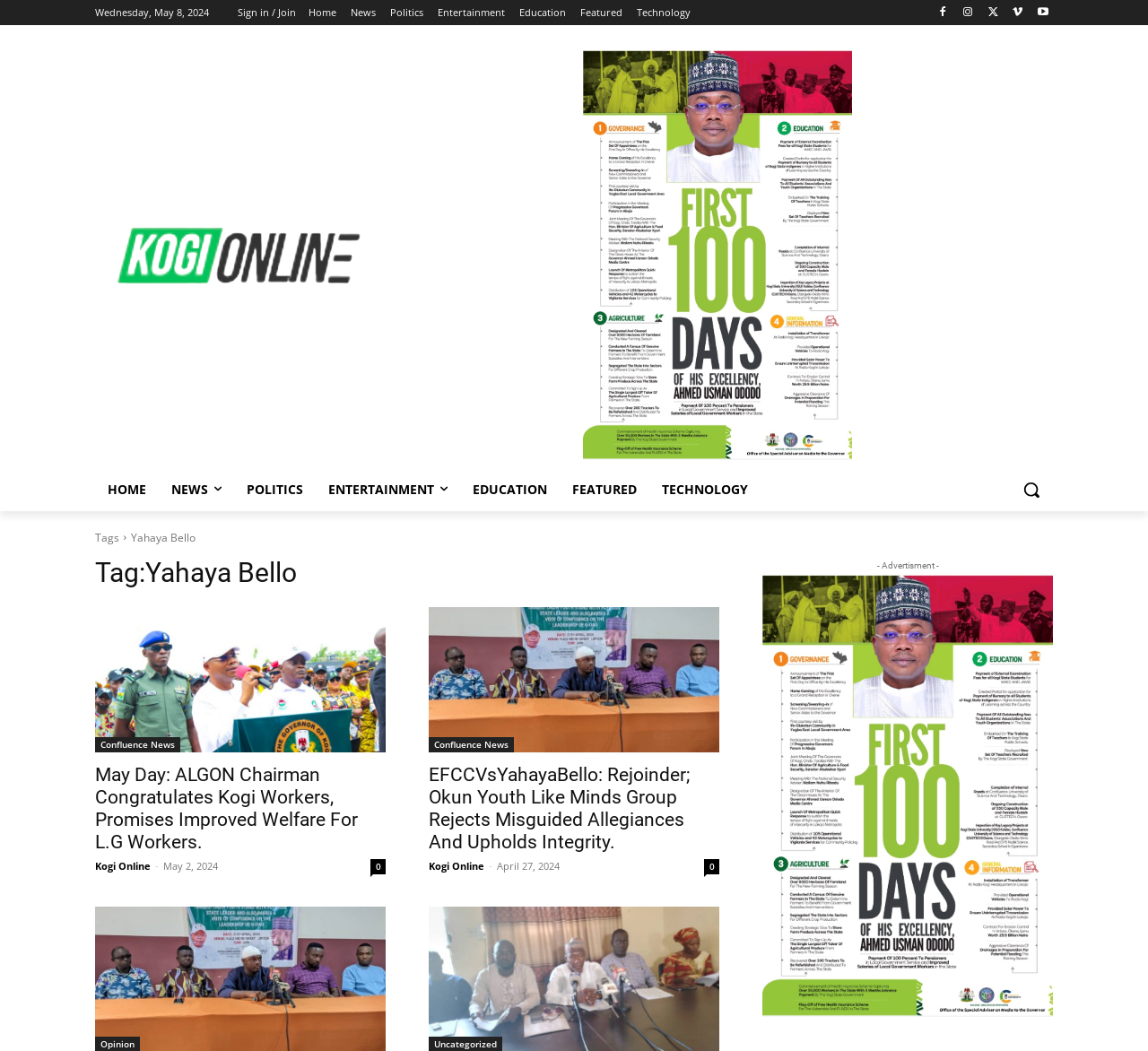Detail the various sections and features present on the webpage.

This webpage is an archive of news articles related to Yahaya Bello, with a focus on Kogi Online News. At the top of the page, there is a navigation menu with links to various sections, including Home, News, Politics, Entertainment, Education, Featured, and Technology. Below this menu, there is a logo and a search button on the right side.

The main content of the page is divided into two columns. The left column contains a series of news articles, each with a title, a brief summary, and a link to read more. The articles are arranged in a vertical list, with the most recent article at the top. Each article has a timestamp indicating the date it was published.

The right column contains a section labeled "Tags" with a link to Yahaya Bello, indicating that the articles on this page are related to this topic. Below this section, there is a heading "Tag: Yahaya Bello" and a list of links to other news articles related to this topic.

Throughout the page, there are several images, including a logo at the top and images accompanying some of the news articles. There are also several social media links and icons, including Facebook, Twitter, and Instagram, located at the top right corner of the page.

At the bottom of the page, there is a section labeled "Advertisement" with a link to another news article.